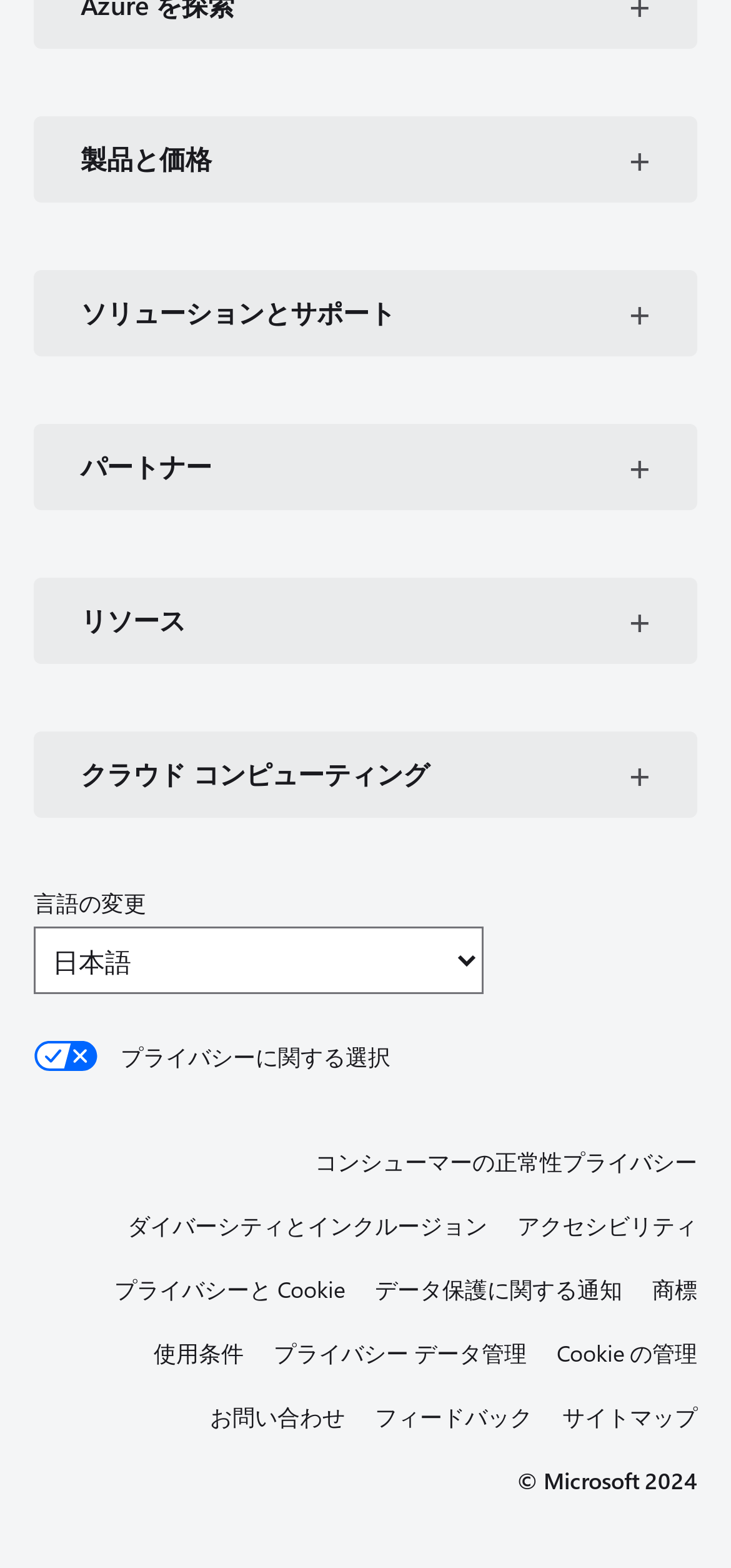Please identify the bounding box coordinates of the element that needs to be clicked to perform the following instruction: "Explore cloud computing solutions".

[0.046, 0.467, 0.954, 0.522]